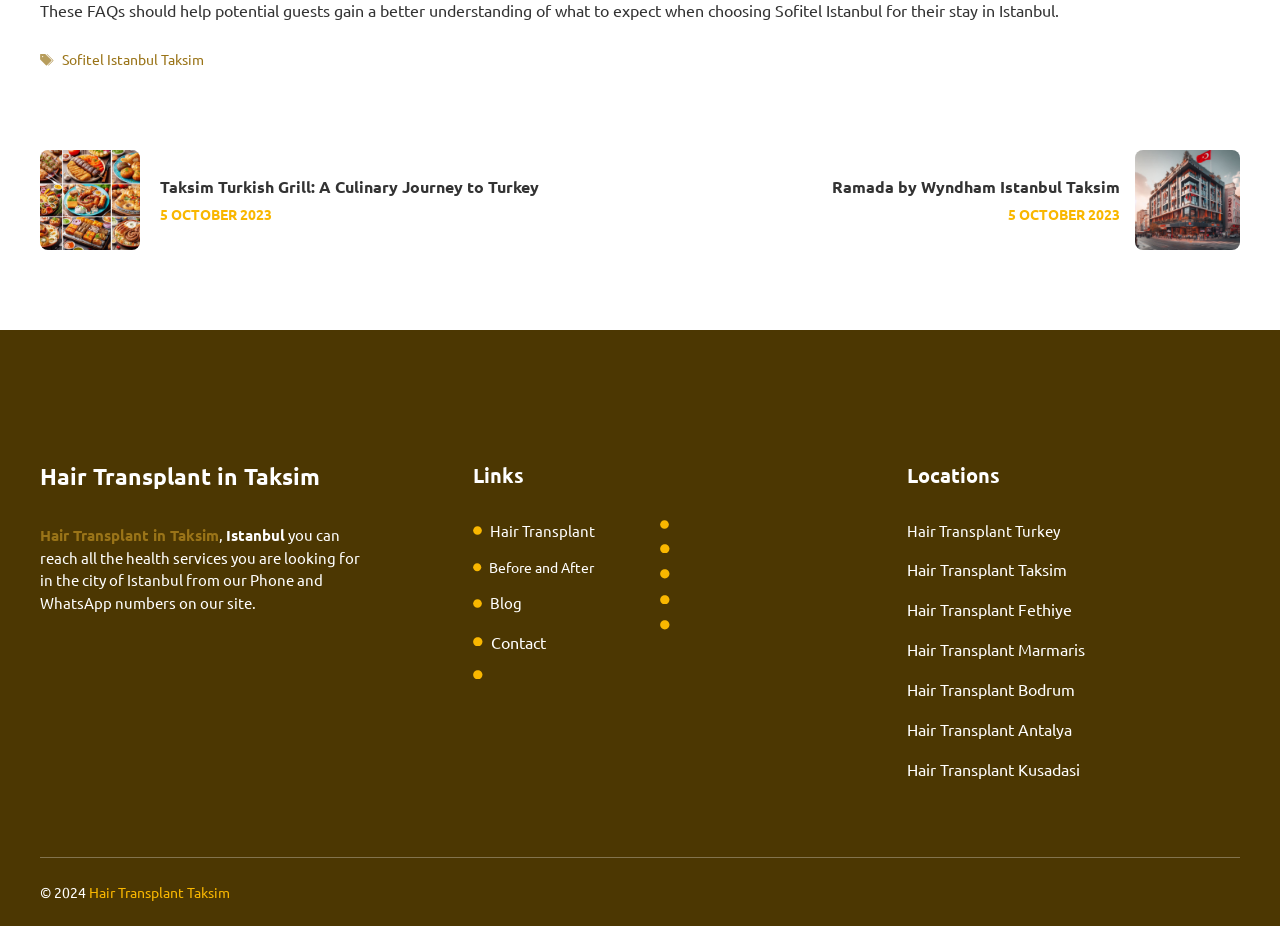Pinpoint the bounding box coordinates of the element that must be clicked to accomplish the following instruction: "Visit the website of Ramada by Wyndham Istanbul Taksim". The coordinates should be in the format of four float numbers between 0 and 1, i.e., [left, top, right, bottom].

[0.65, 0.19, 0.875, 0.212]